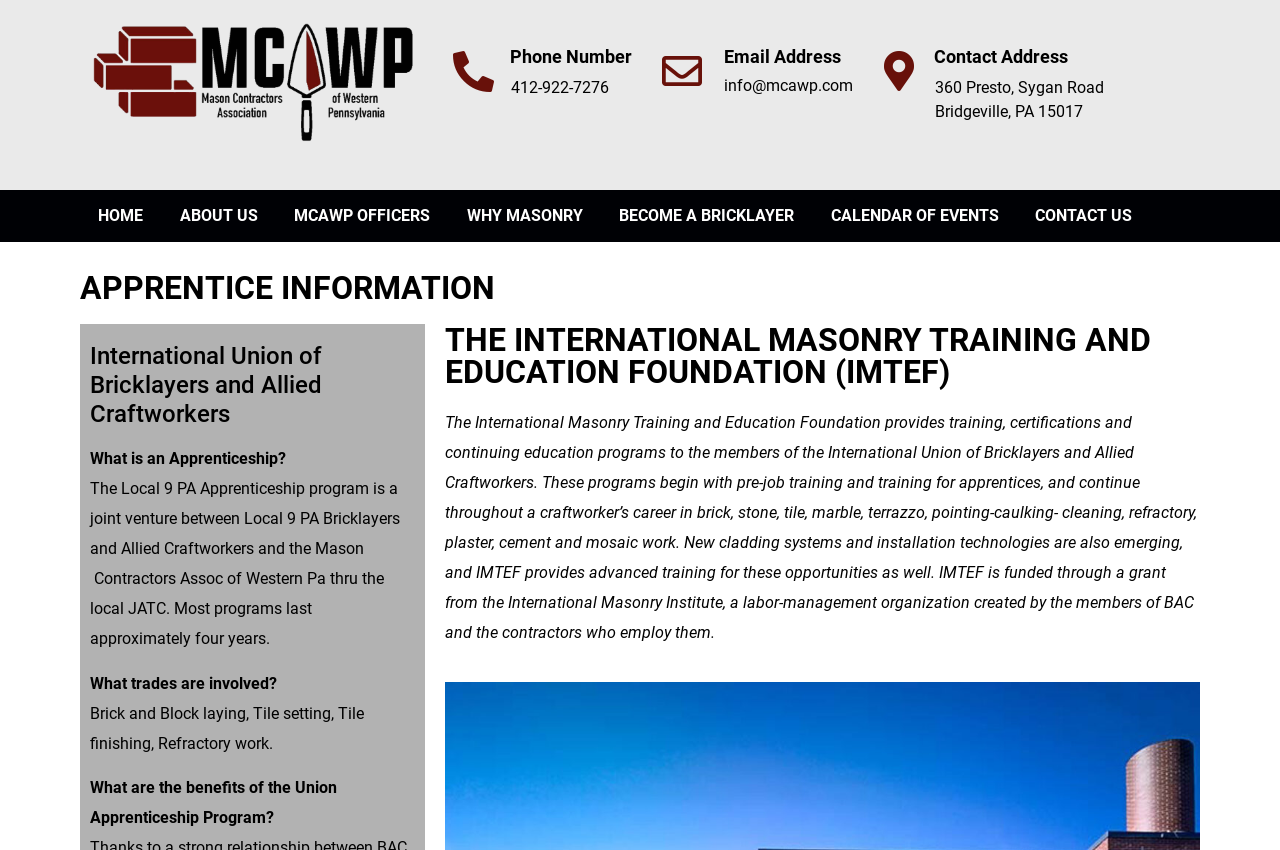What is the contact address?
Offer a detailed and exhaustive answer to the question.

I found the contact address by looking at the static text elements located below the heading 'Contact Address'. The address is composed of two parts: '360 Presto, Sygan Road' and 'Bridgeville, PA 15017'.